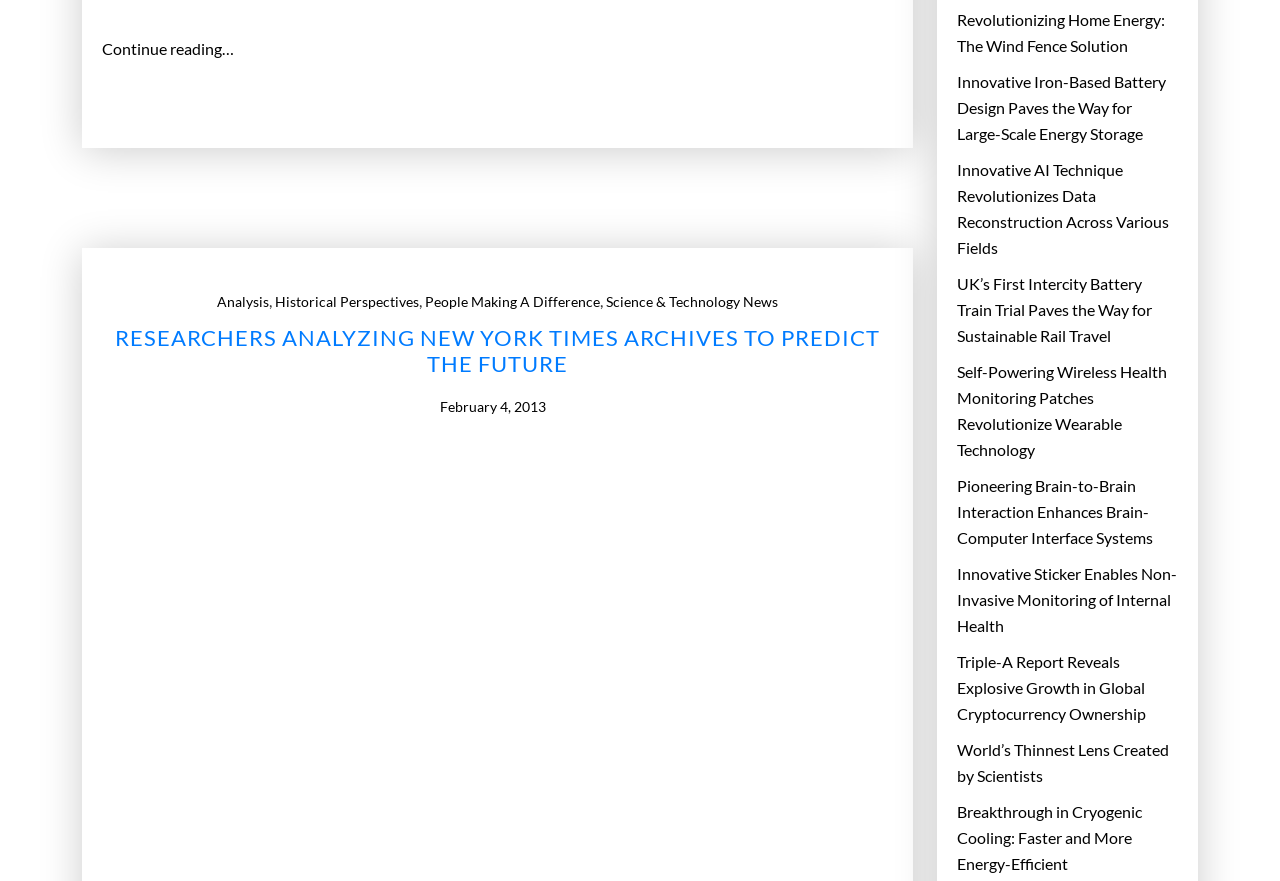Predict the bounding box coordinates of the area that should be clicked to accomplish the following instruction: "Check the news 'Triple-A Report Reveals Explosive Growth in Global Cryptocurrency Ownership'". The bounding box coordinates should consist of four float numbers between 0 and 1, i.e., [left, top, right, bottom].

[0.748, 0.736, 0.92, 0.825]